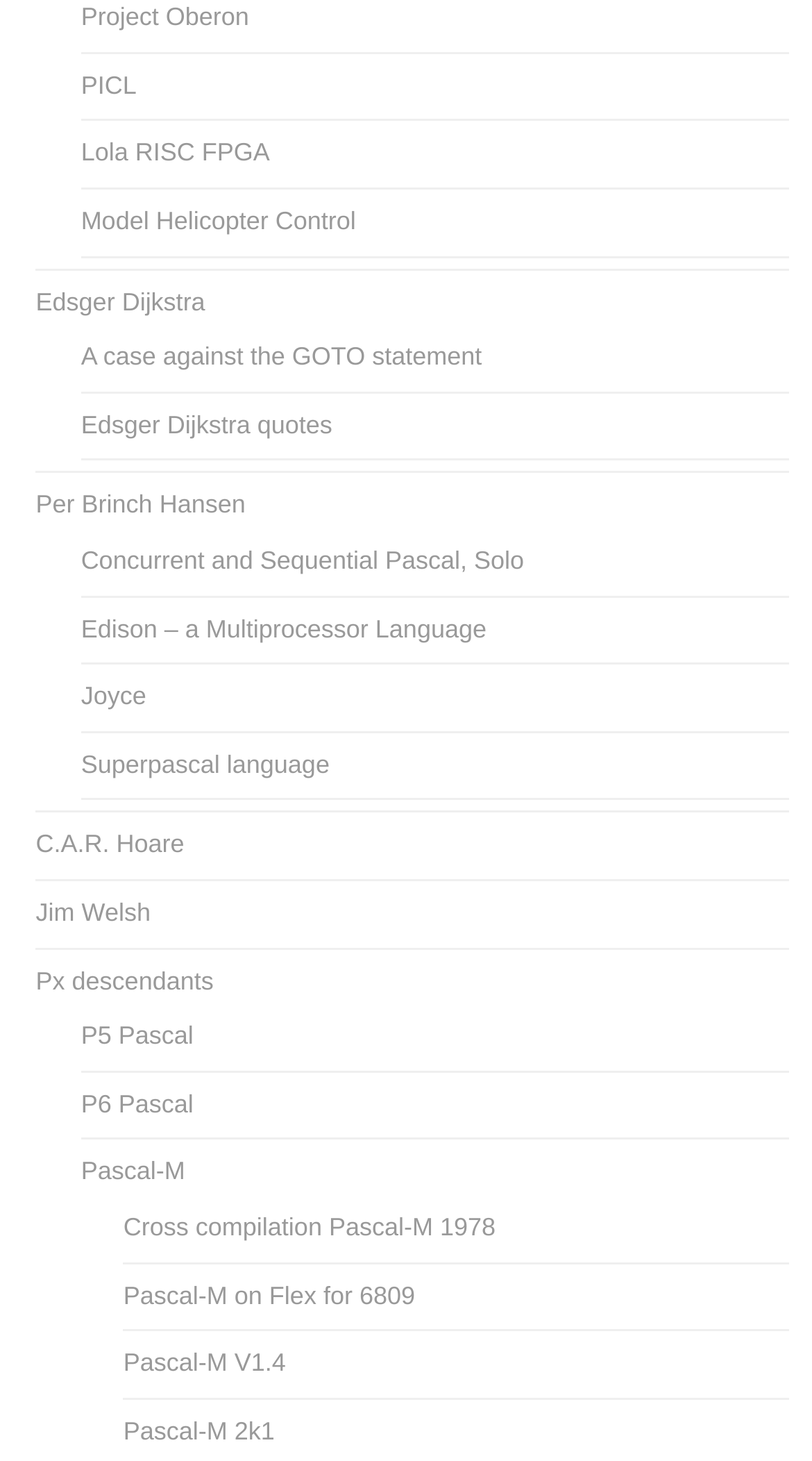Respond to the question below with a single word or phrase:
What is the name of the first link on the webpage?

Project Oberon